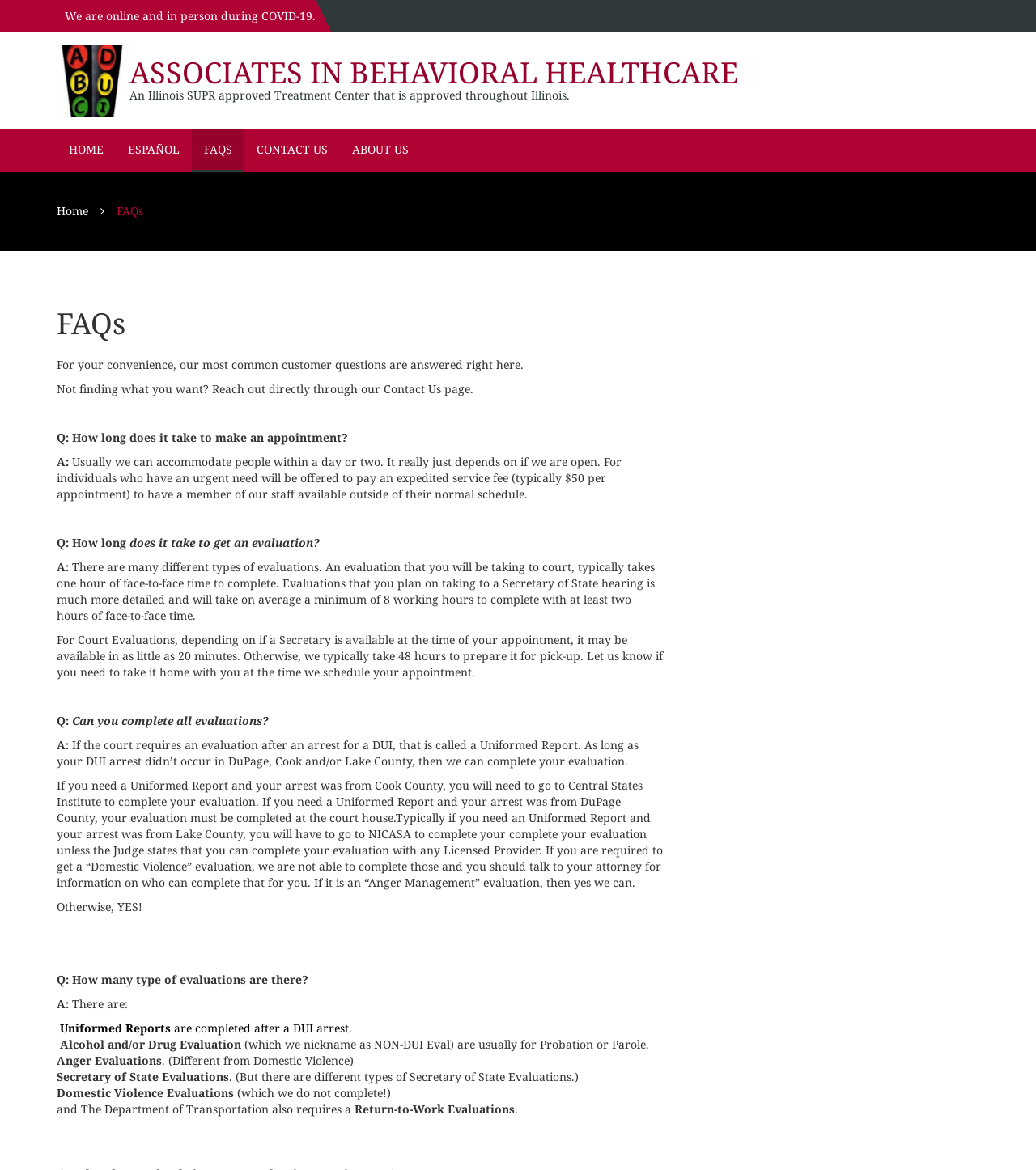How long does it take to get an evaluation?
Respond to the question with a single word or phrase according to the image.

Varies